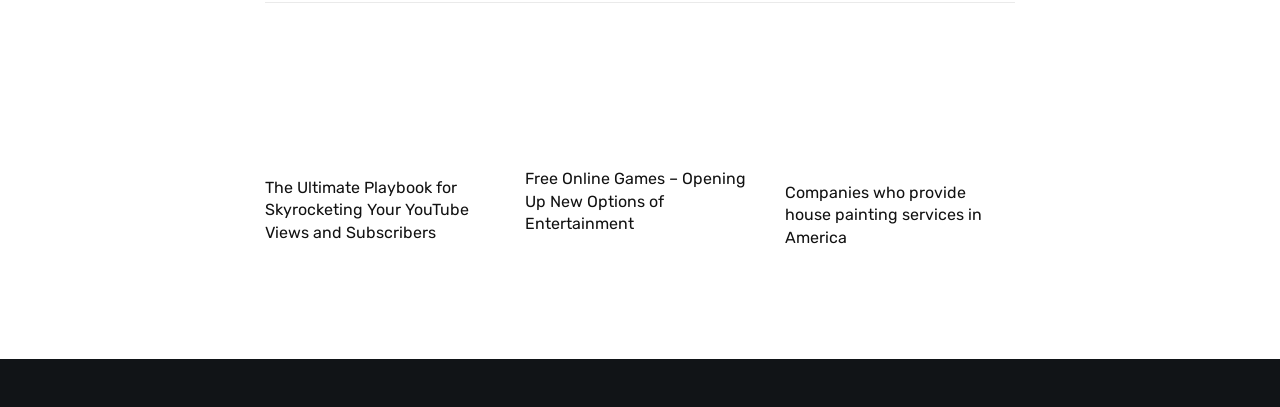Using the details in the image, give a detailed response to the question below:
How many main topics are discussed on this webpage?

The webpage has three main sections, each with a heading and a link, which suggests that there are three main topics discussed on this webpage: YouTube views and subscribers, online games, and house painting services.